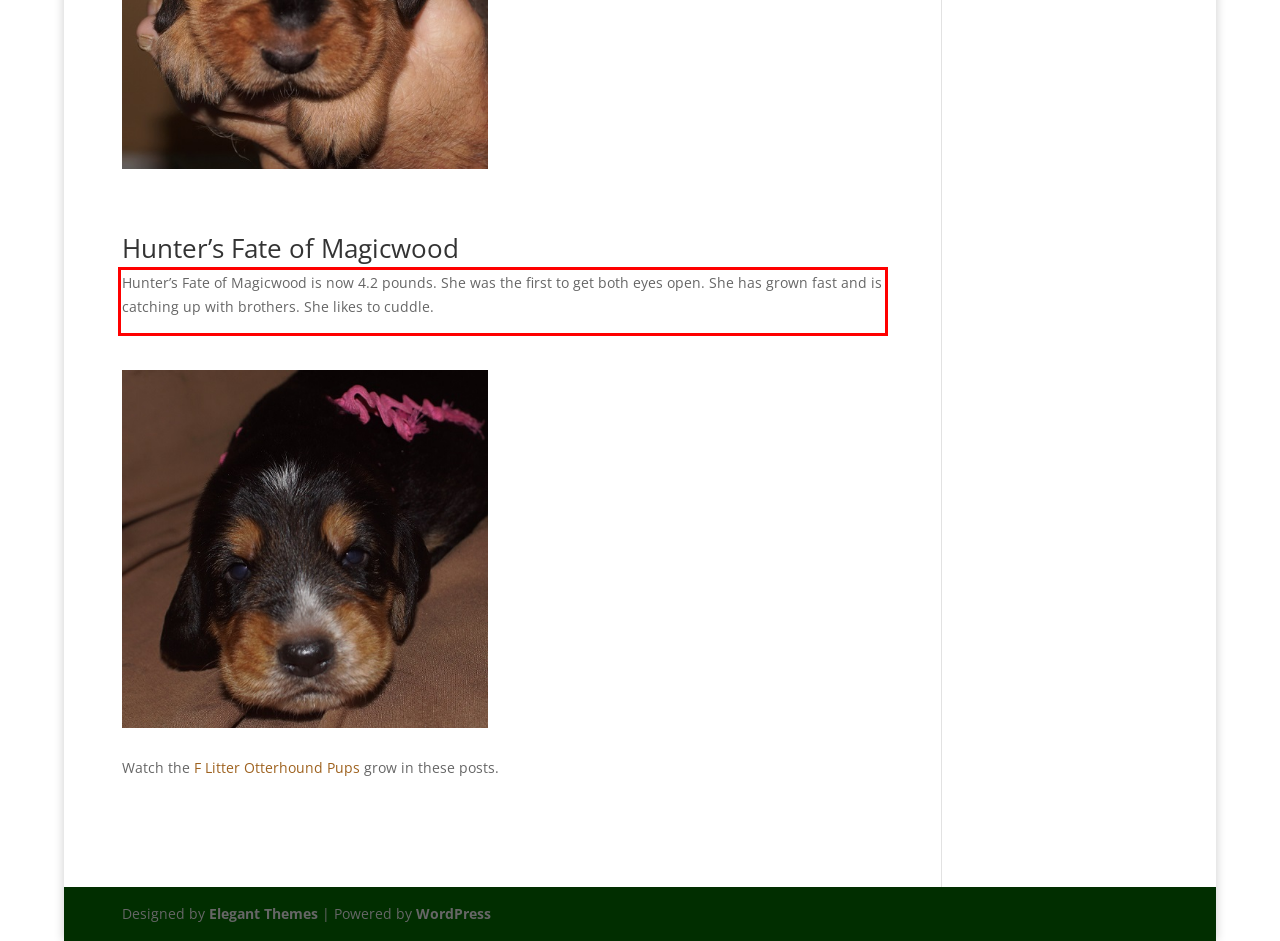Look at the screenshot of the webpage, locate the red rectangle bounding box, and generate the text content that it contains.

Hunter’s Fate of Magicwood is now 4.2 pounds. She was the first to get both eyes open. She has grown fast and is catching up with brothers. She likes to cuddle.